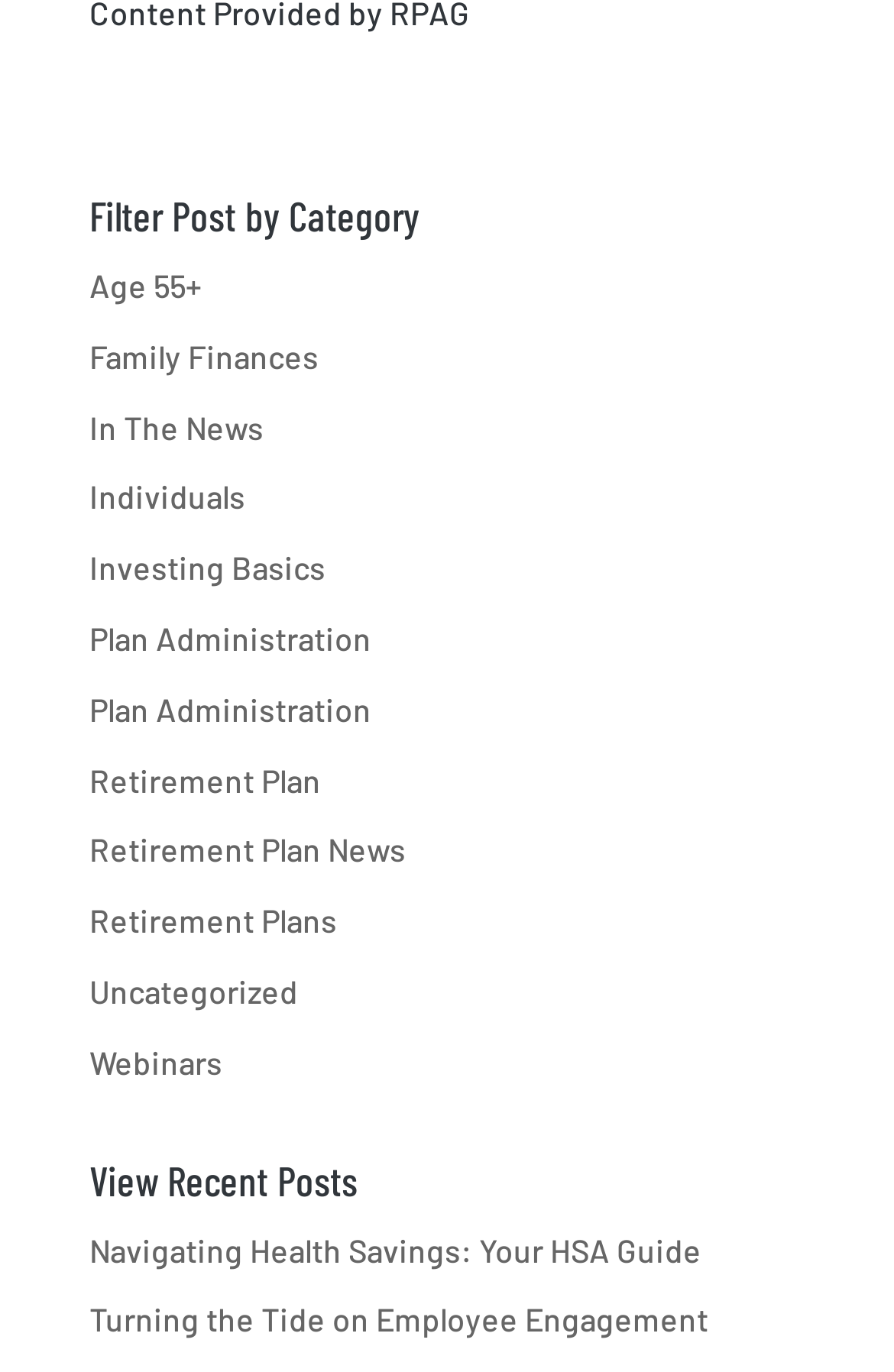What is the purpose of the webpage?
Please respond to the question with a detailed and thorough explanation.

The webpage has multiple links to posts and categories, suggesting that it is a blog or news webpage where users can read and filter posts by category.